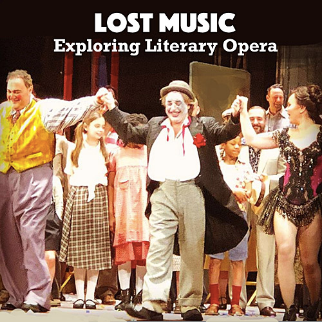Generate an elaborate caption for the image.

The image showcases a vibrant scene from a theatrical production titled "Lost Music: Exploring Literary Opera." A group of performers, dressed in colorful costumes, stands together on stage, joyfully bowing in unison, symbolizing the culmination of their performance. The central figure, adorned in a white shirt and traditional attire with a hat, radiates charm and exuberance. Surrounding him are fellow cast members, each contributing to the lively atmosphere with their unique outfits, ranging from whimsical to elegant. The bold title at the top, "LOST MUSIC," and the subtitle, "Exploring Literary Opera," suggests a fusion of literary themes with operatic elements, inviting viewers to delve into the world of dramatic storytelling through music. This image encapsulates not only the spirit of the production but also the celebration of creativity in the performing arts.